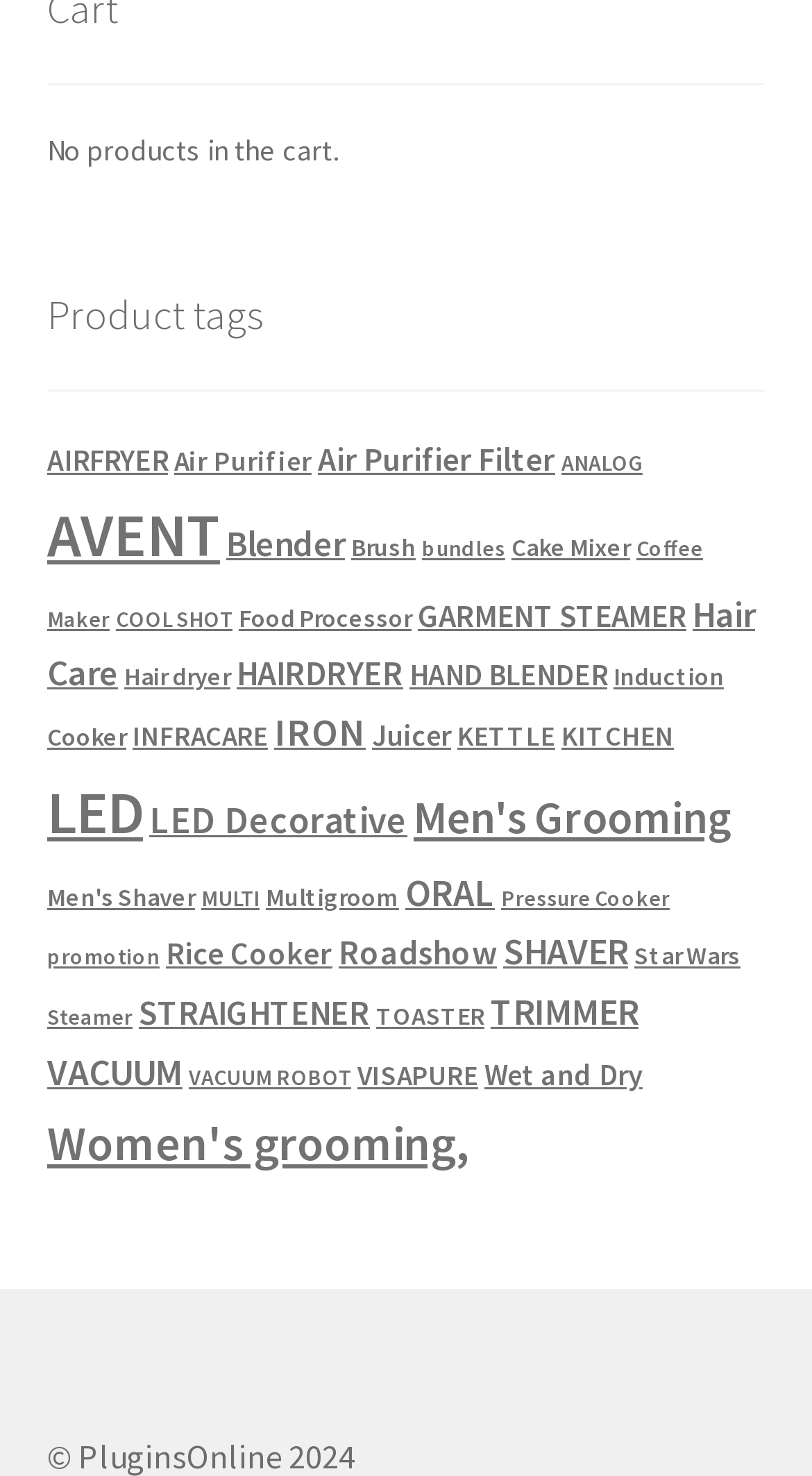Please find and report the bounding box coordinates of the element to click in order to perform the following action: "contact us". The coordinates should be expressed as four float numbers between 0 and 1, in the format [left, top, right, bottom].

None